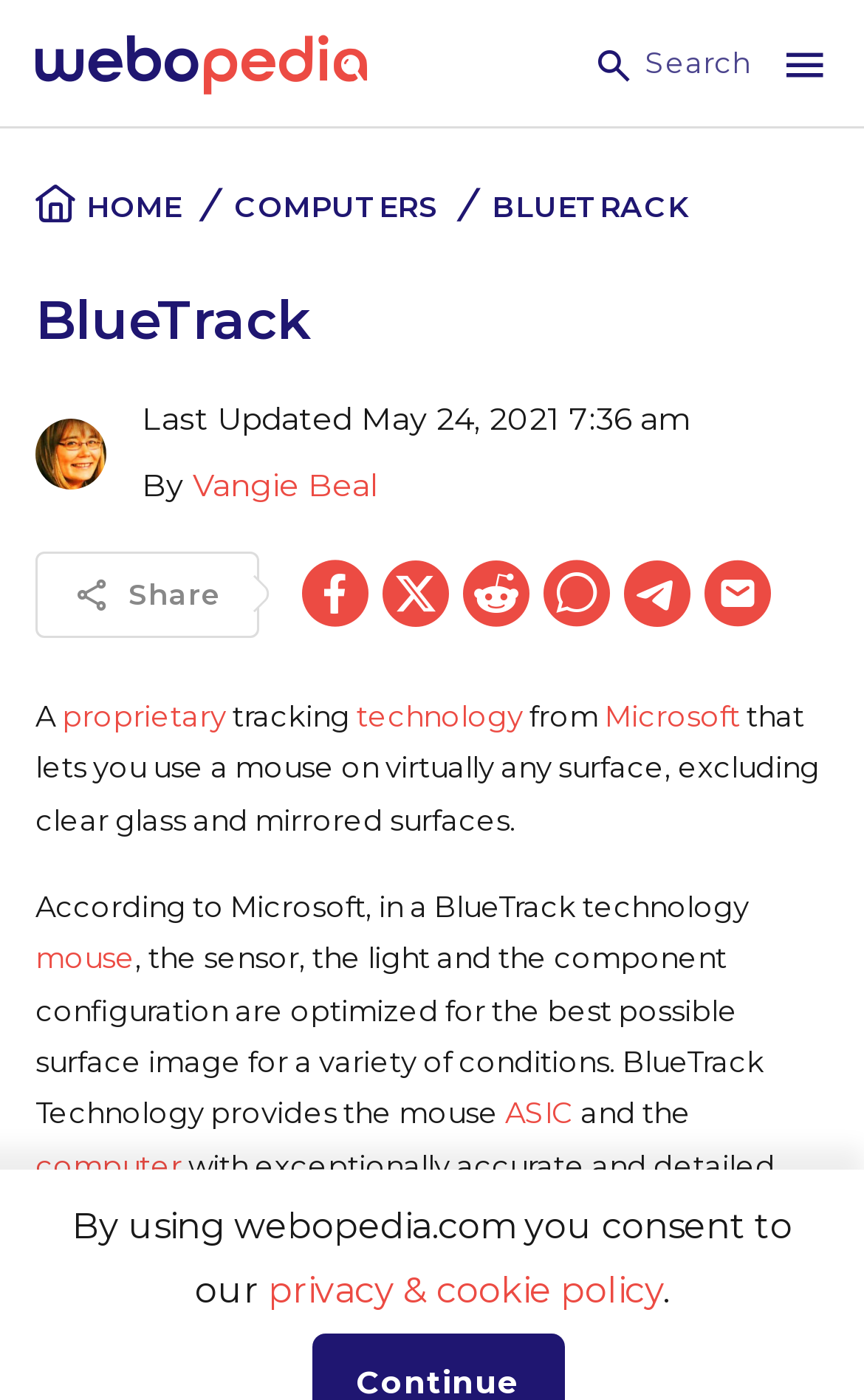What is the purpose of the ASIC in the mouse? Using the information from the screenshot, answer with a single word or phrase.

For advanced tracking